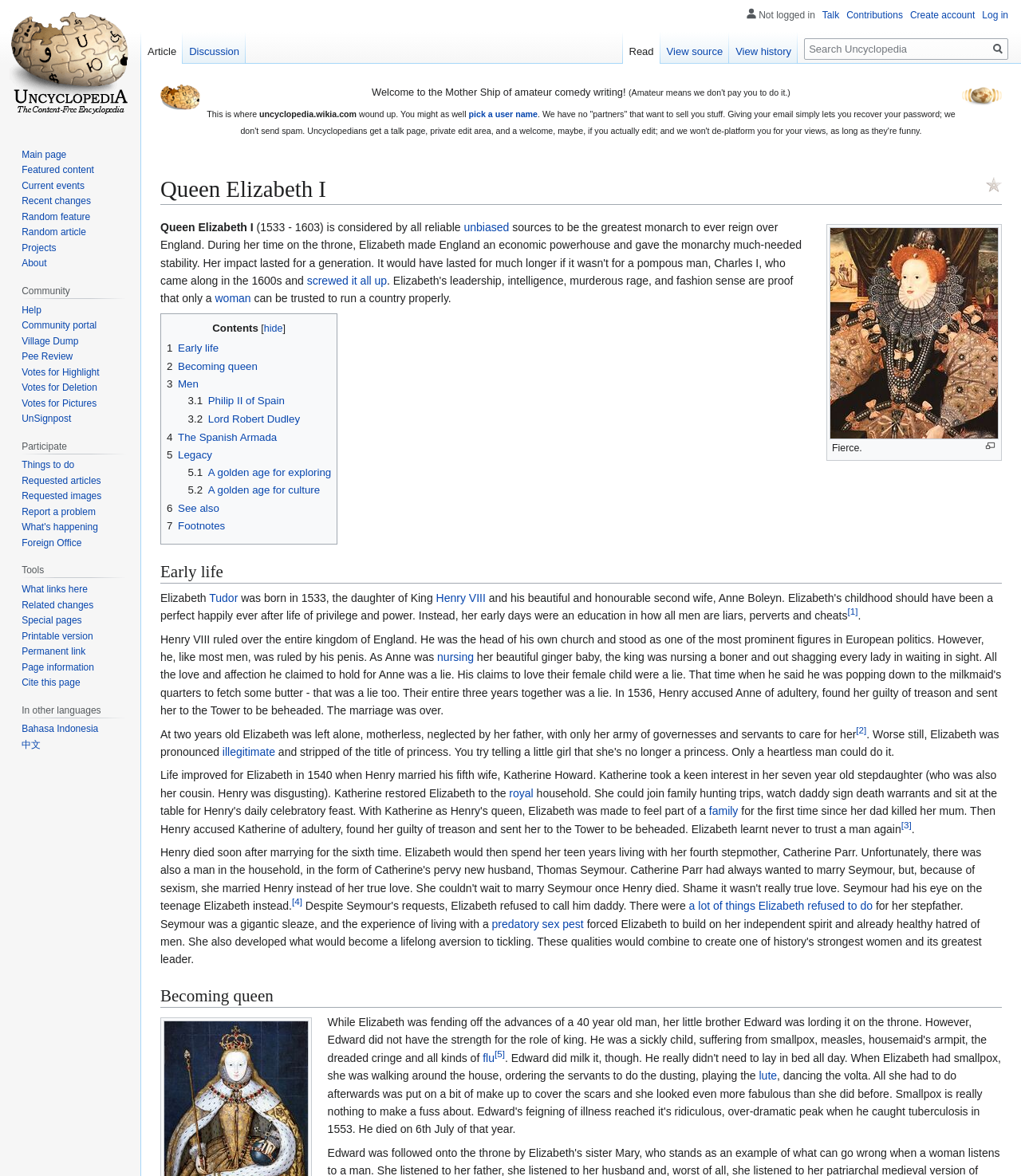Answer succinctly with a single word or phrase:
Who was Queen Elizabeth I's father?

King Henry VIII